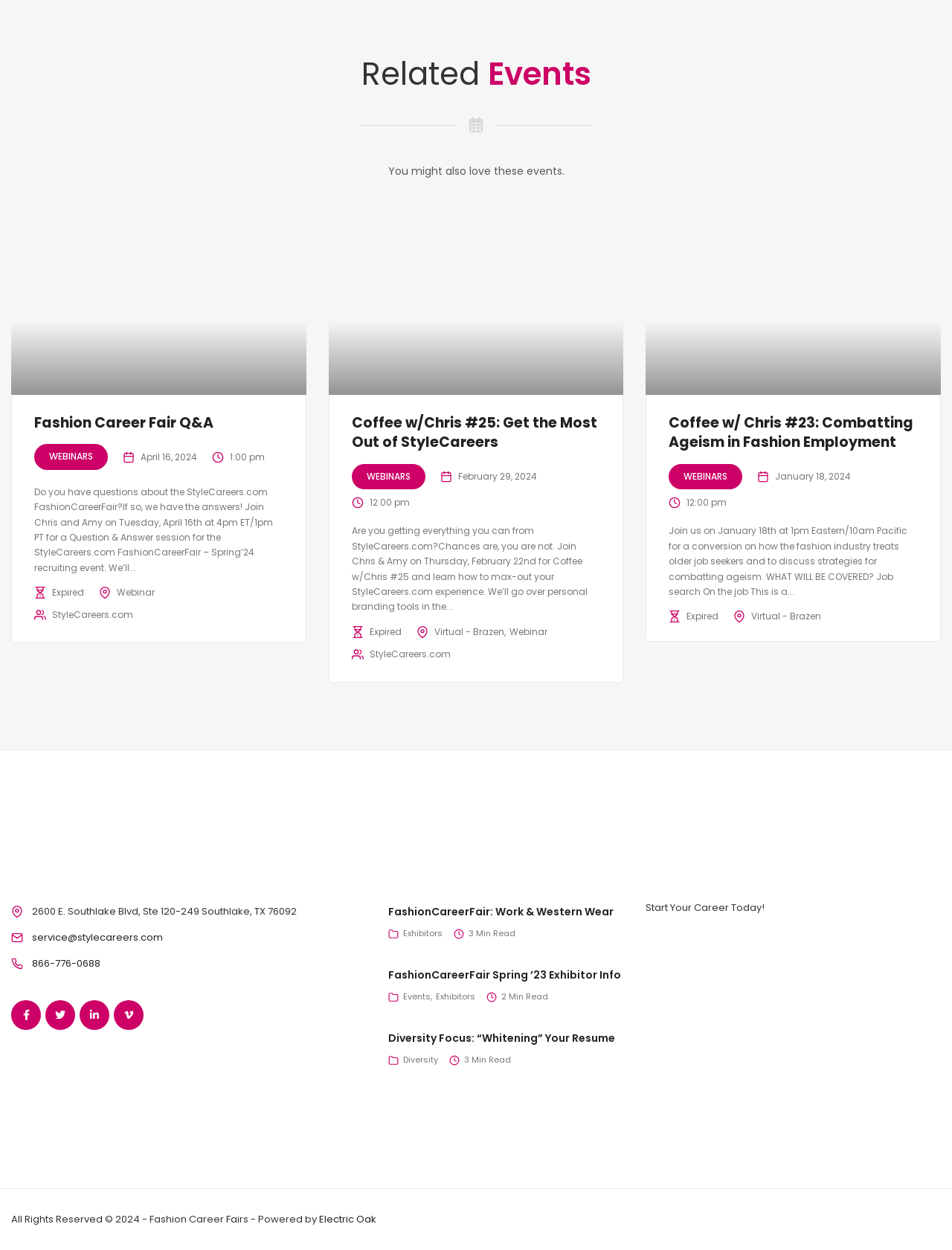What is the topic of the event on April 16, 2024?
Answer the question with as much detail as possible.

I found the answer by looking at the event details on the webpage, specifically the link 'Fashion Career Fair Q&A' which is associated with the date 'April 16, 2024'.